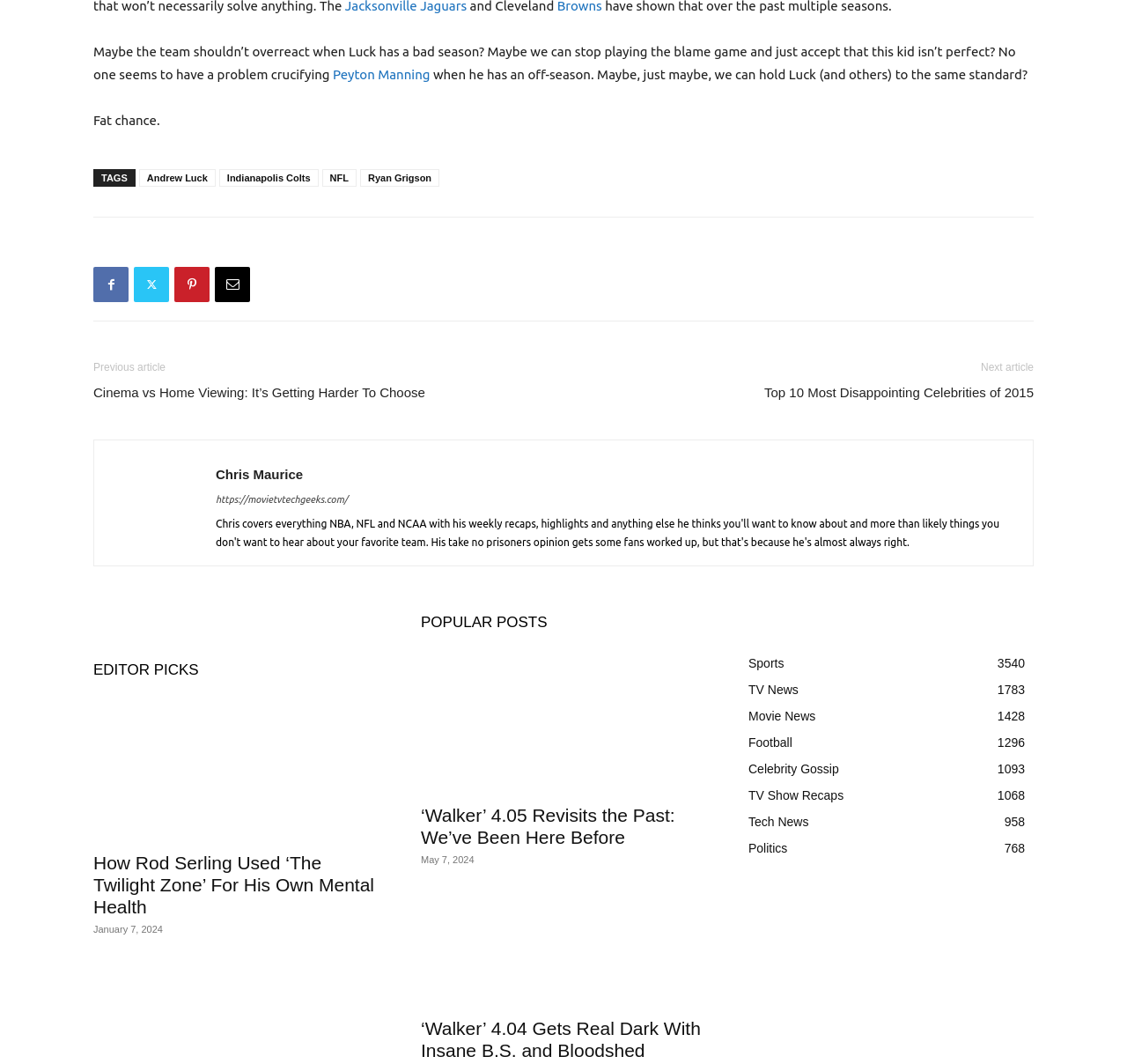Refer to the screenshot and give an in-depth answer to this question: What is the date of the article 'How Rod Serling Used ‘The Twilight Zone’ For His Own Mental Health'?

The article 'How Rod Serling Used ‘The Twilight Zone’ For His Own Mental Health' has a timestamp of January 7, 2024, which indicates the date it was published.